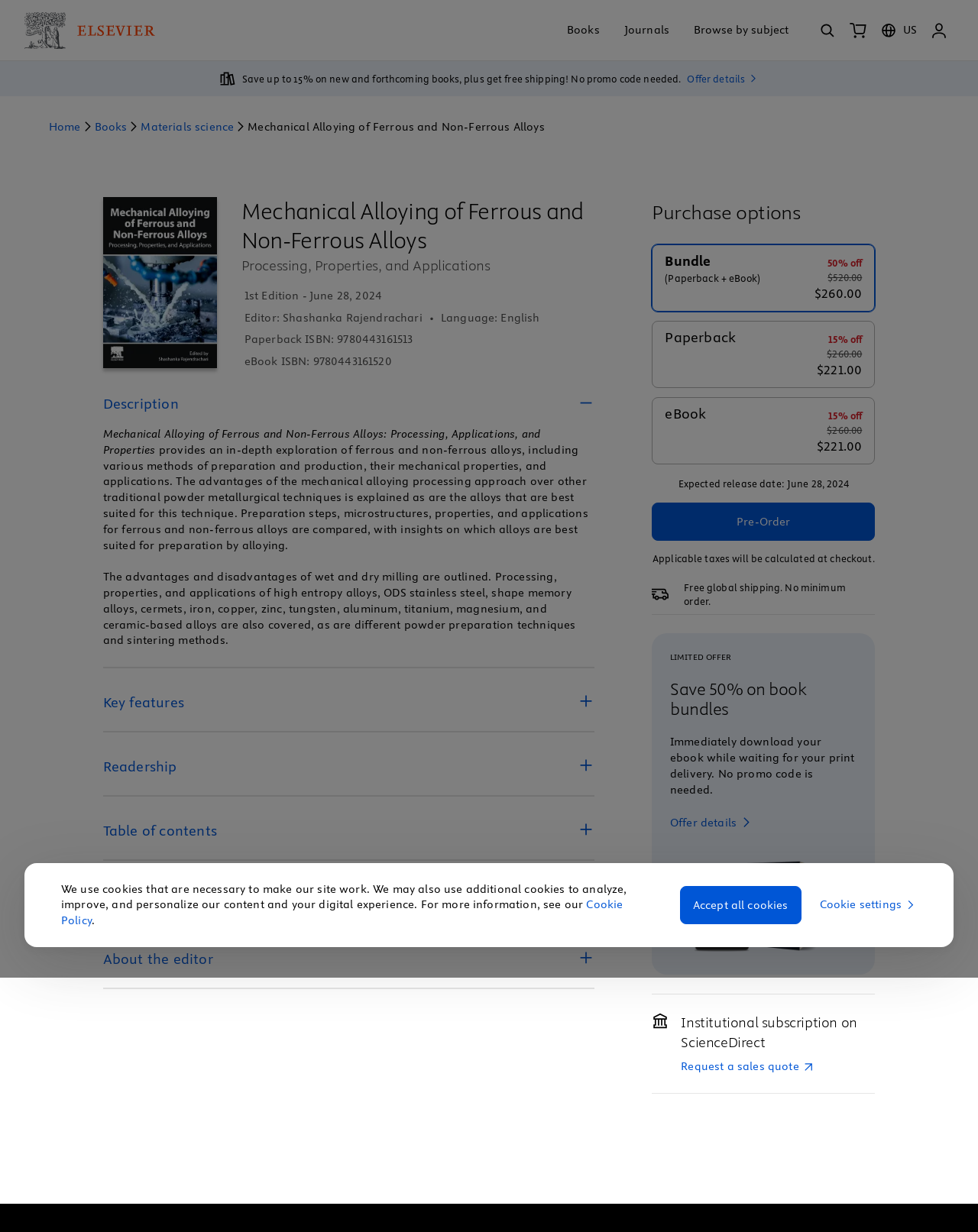Find the bounding box coordinates of the clickable area required to complete the following action: "Add to cart Pre-Order".

[0.667, 0.408, 0.895, 0.439]